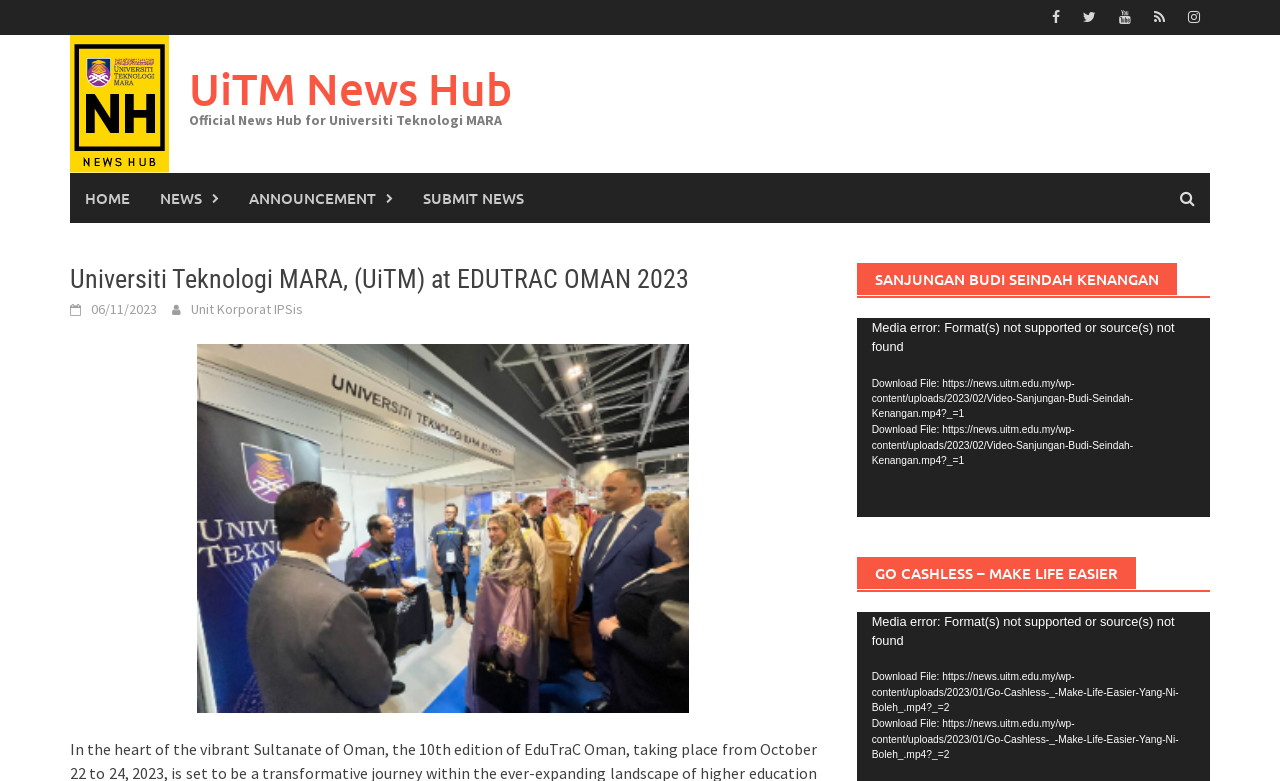What is the topic of the video 'SANJUNGAN BUDI SEINDAH KENANGAN'?
From the image, provide a succinct answer in one word or a short phrase.

Unknown